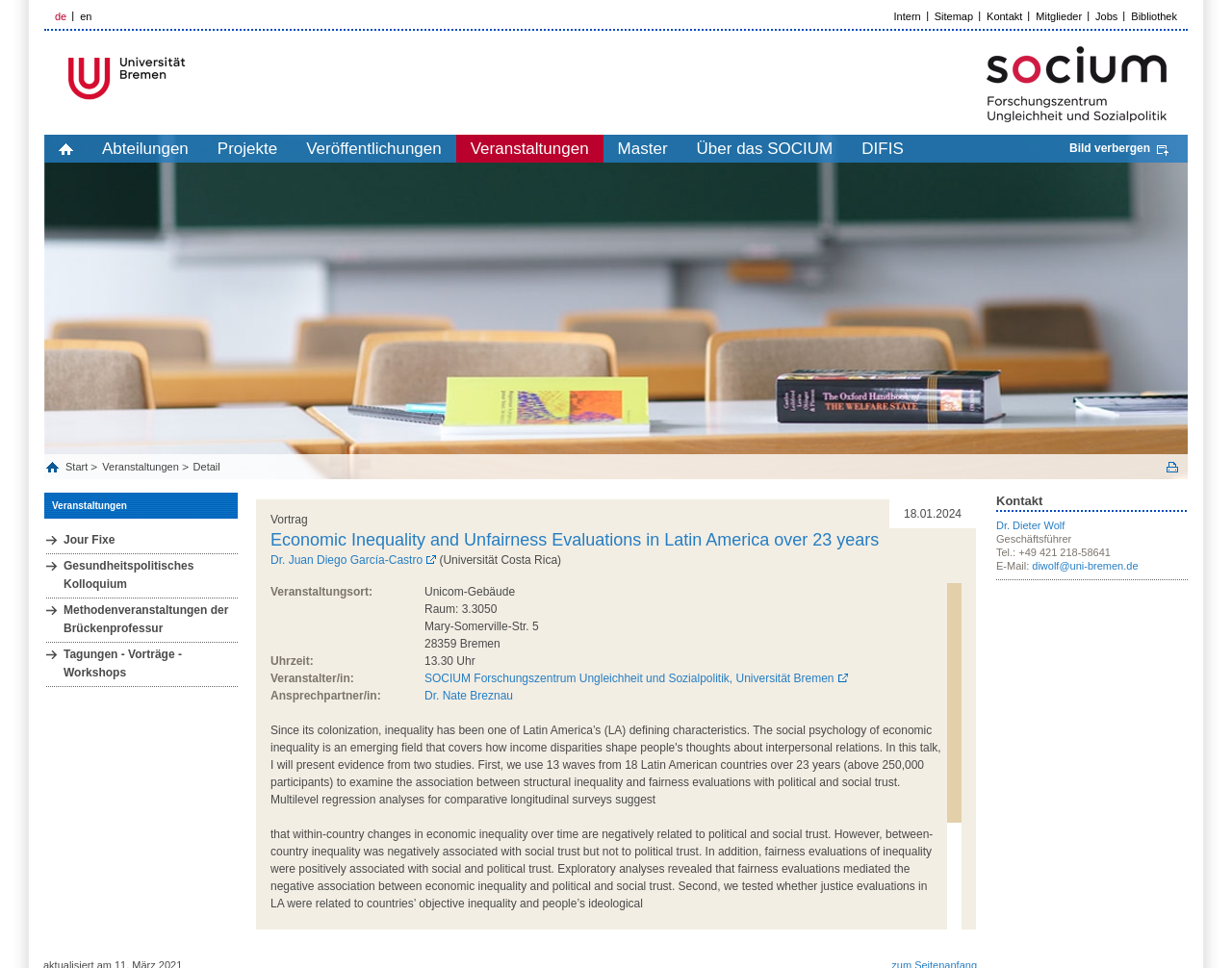Could you highlight the region that needs to be clicked to execute the instruction: "Go to the home page"?

[0.036, 0.139, 0.071, 0.168]